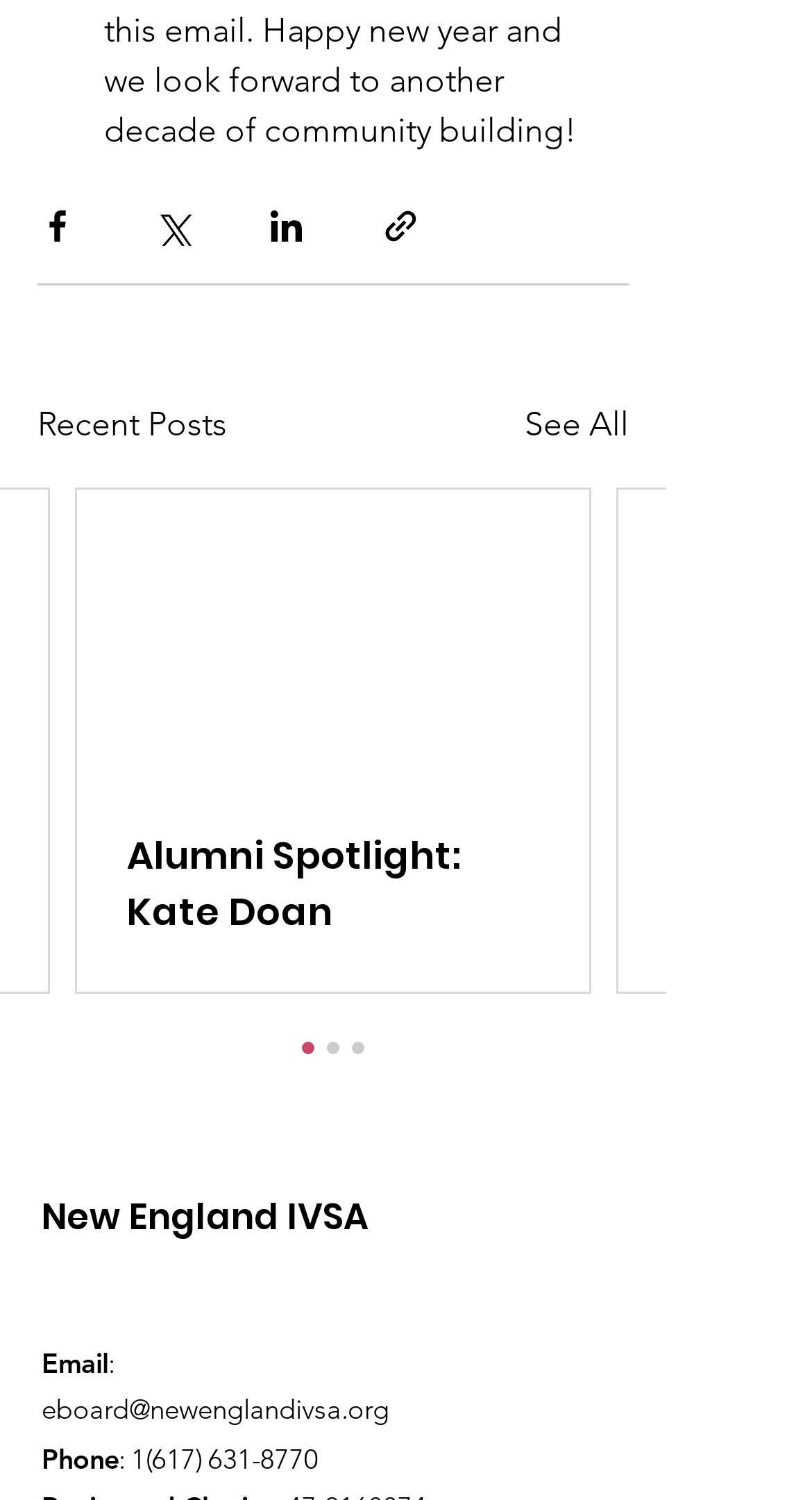What is the email address of New England IVSA?
Please answer the question with a single word or phrase, referencing the image.

eboard@newenglandivsa.org